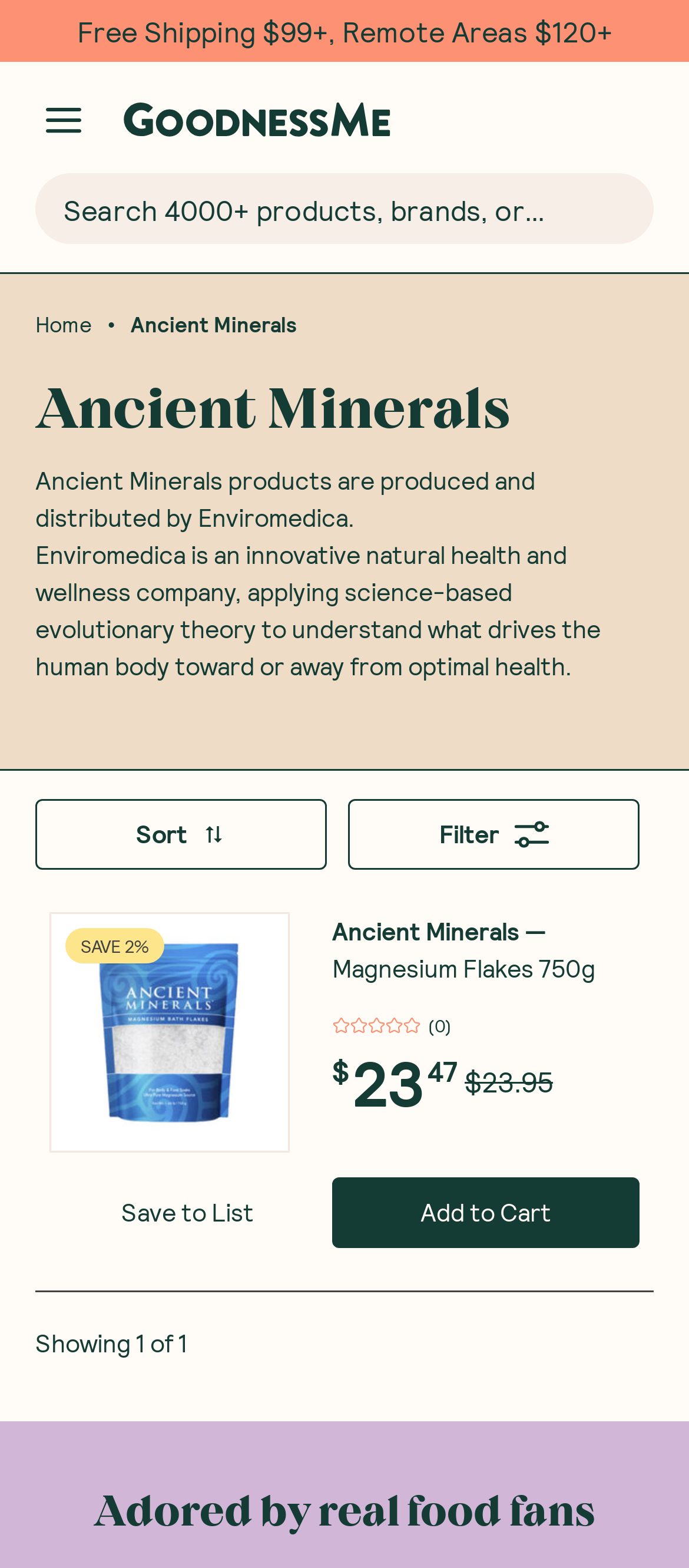Identify the bounding box coordinates for the UI element described as: "Home".

[0.051, 0.154, 0.133, 0.168]